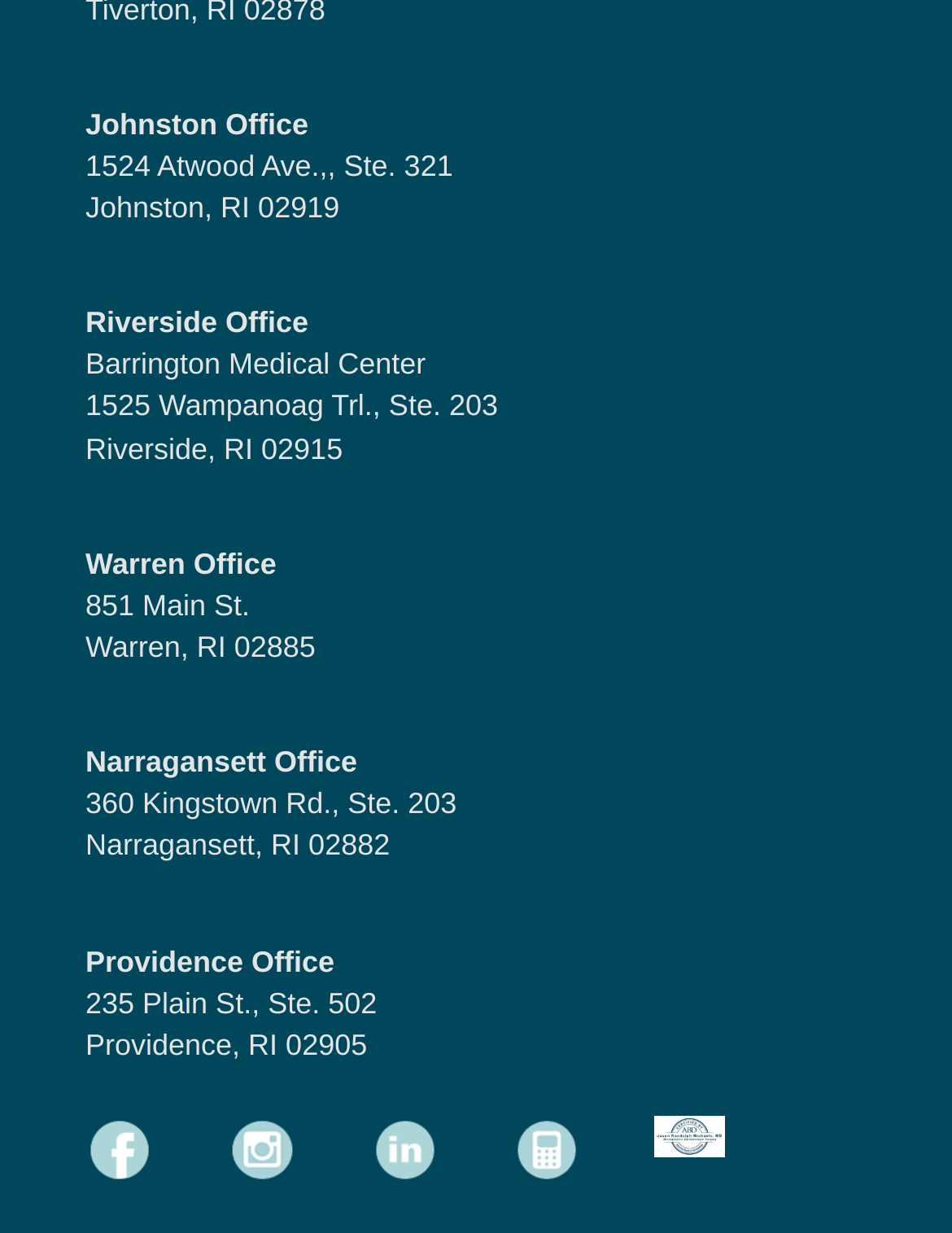Identify the bounding box coordinates of the area that should be clicked in order to complete the given instruction: "browse Archives". The bounding box coordinates should be four float numbers between 0 and 1, i.e., [left, top, right, bottom].

None